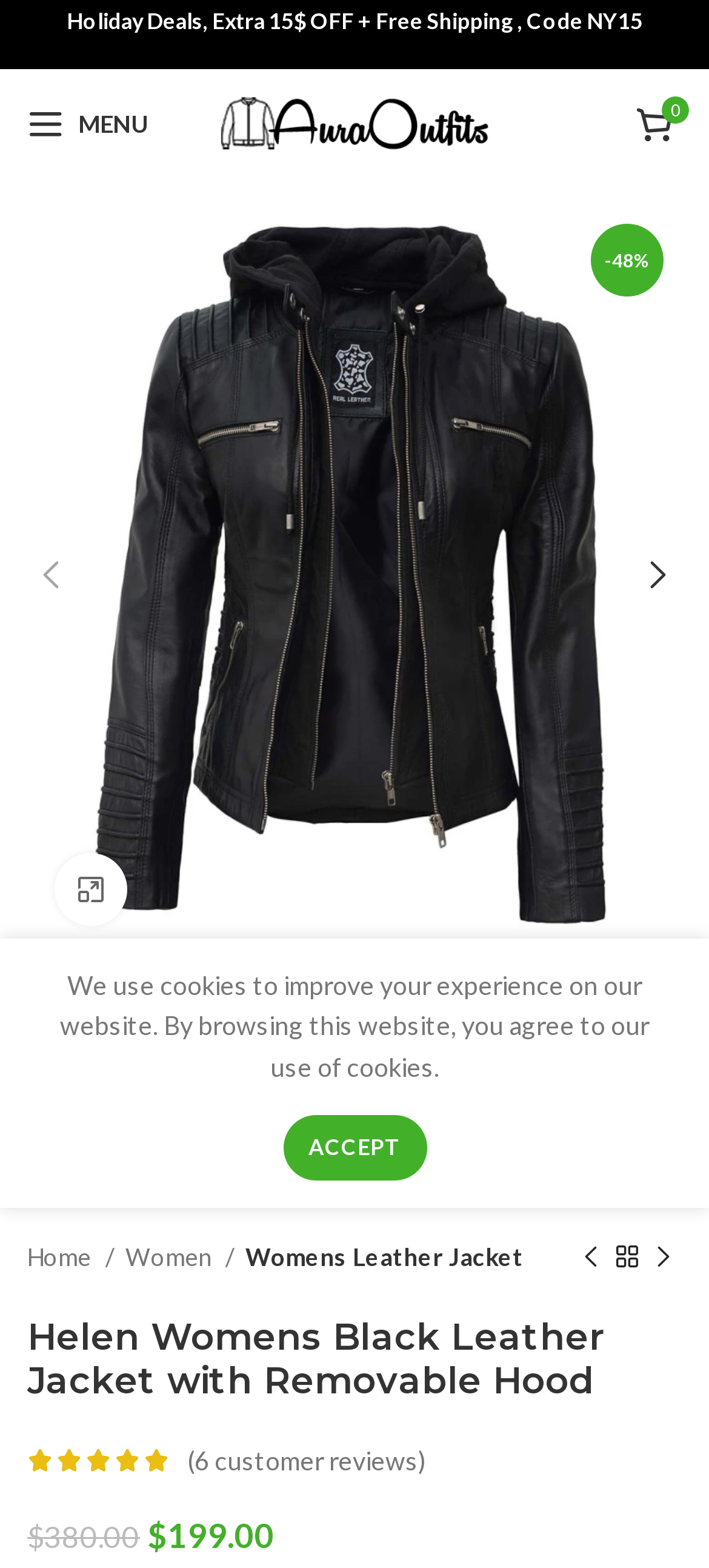How many customer reviews are there?
Look at the image and respond to the question as thoroughly as possible.

I found the number of customer reviews by looking at the link element with the text '(6 customer reviews)'. This element is likely indicating the number of customer reviews.